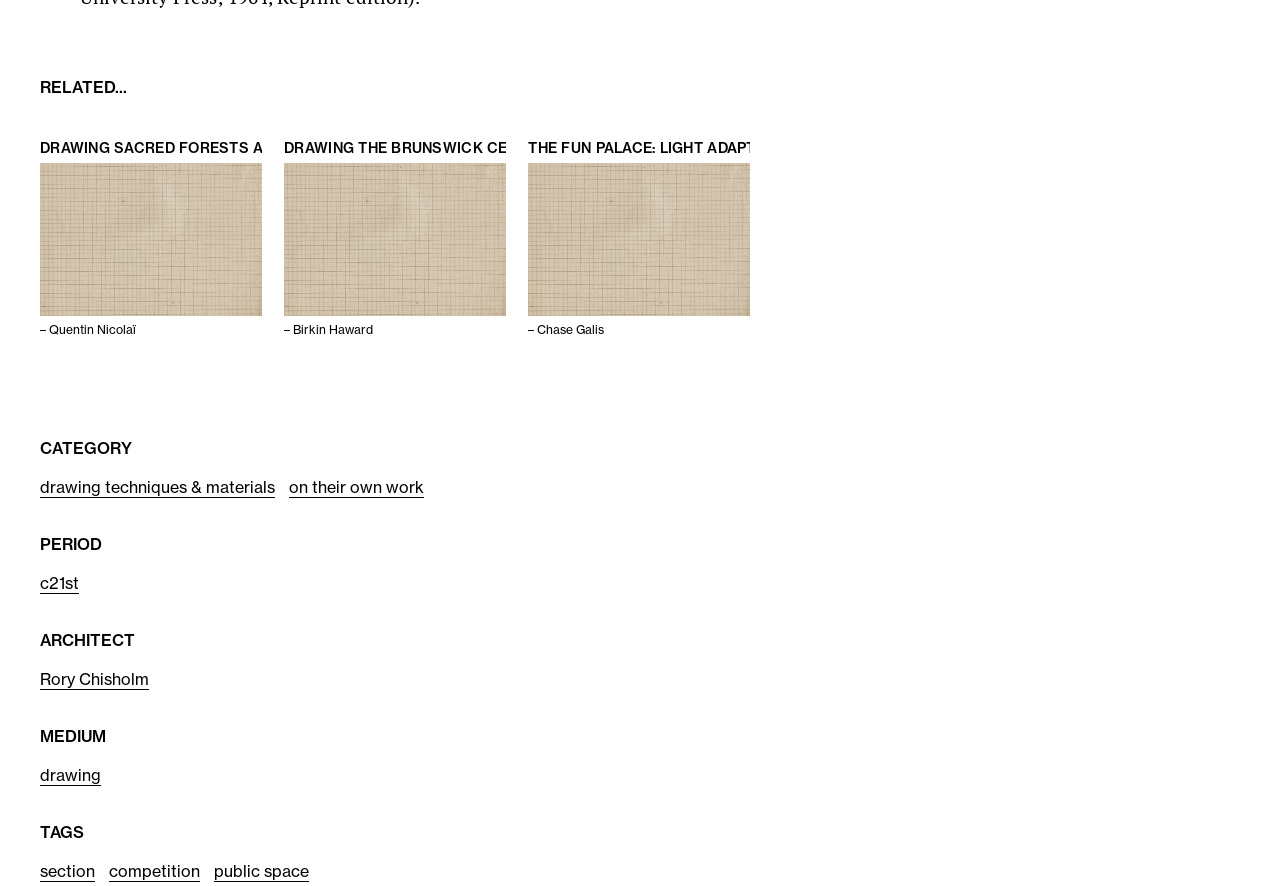Given the element description "public space", identify the bounding box of the corresponding UI element.

[0.167, 0.971, 0.241, 0.995]